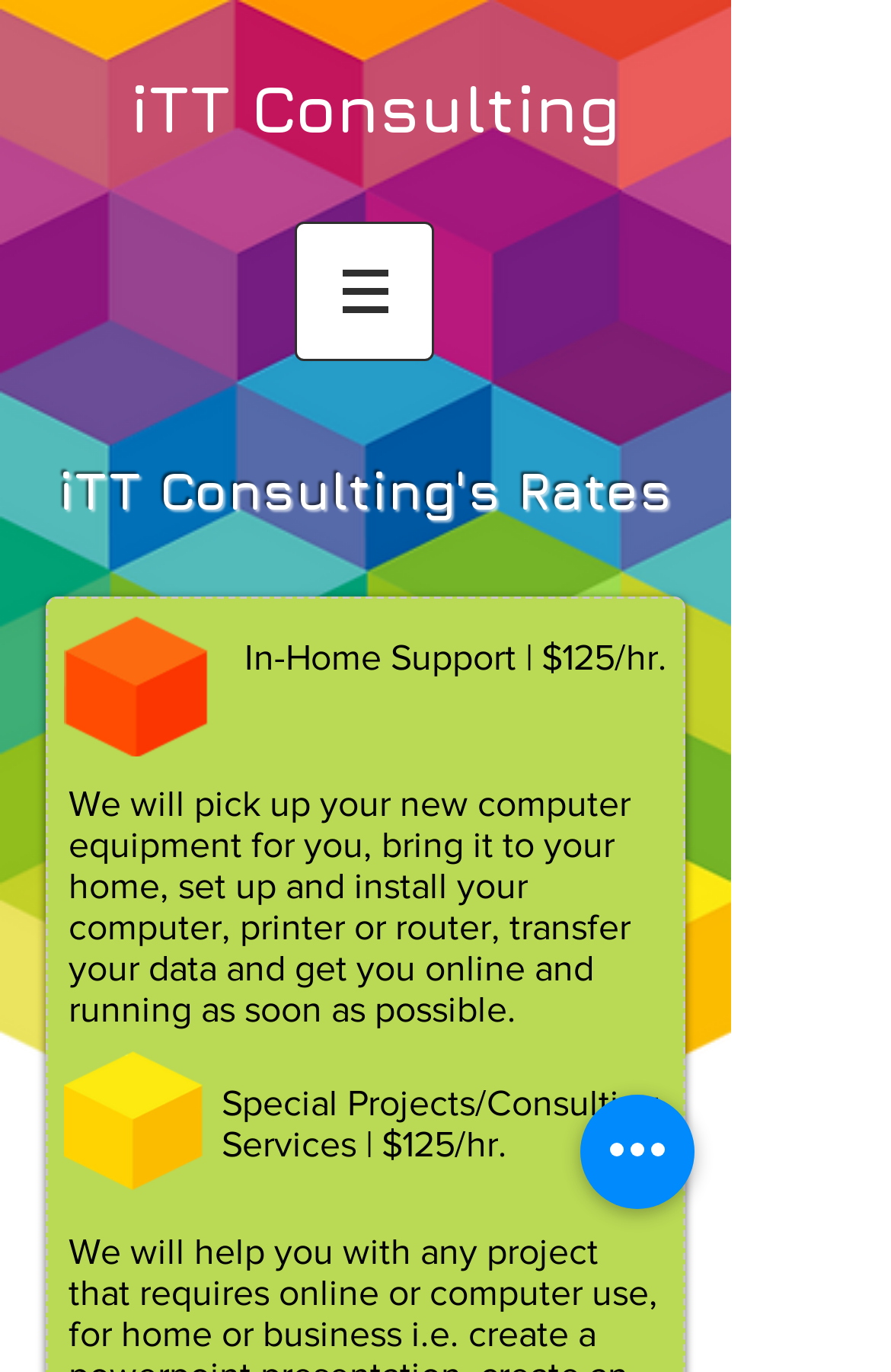What is the purpose of the 'Quick actions' button?
Using the image, give a concise answer in the form of a single word or short phrase.

Unknown